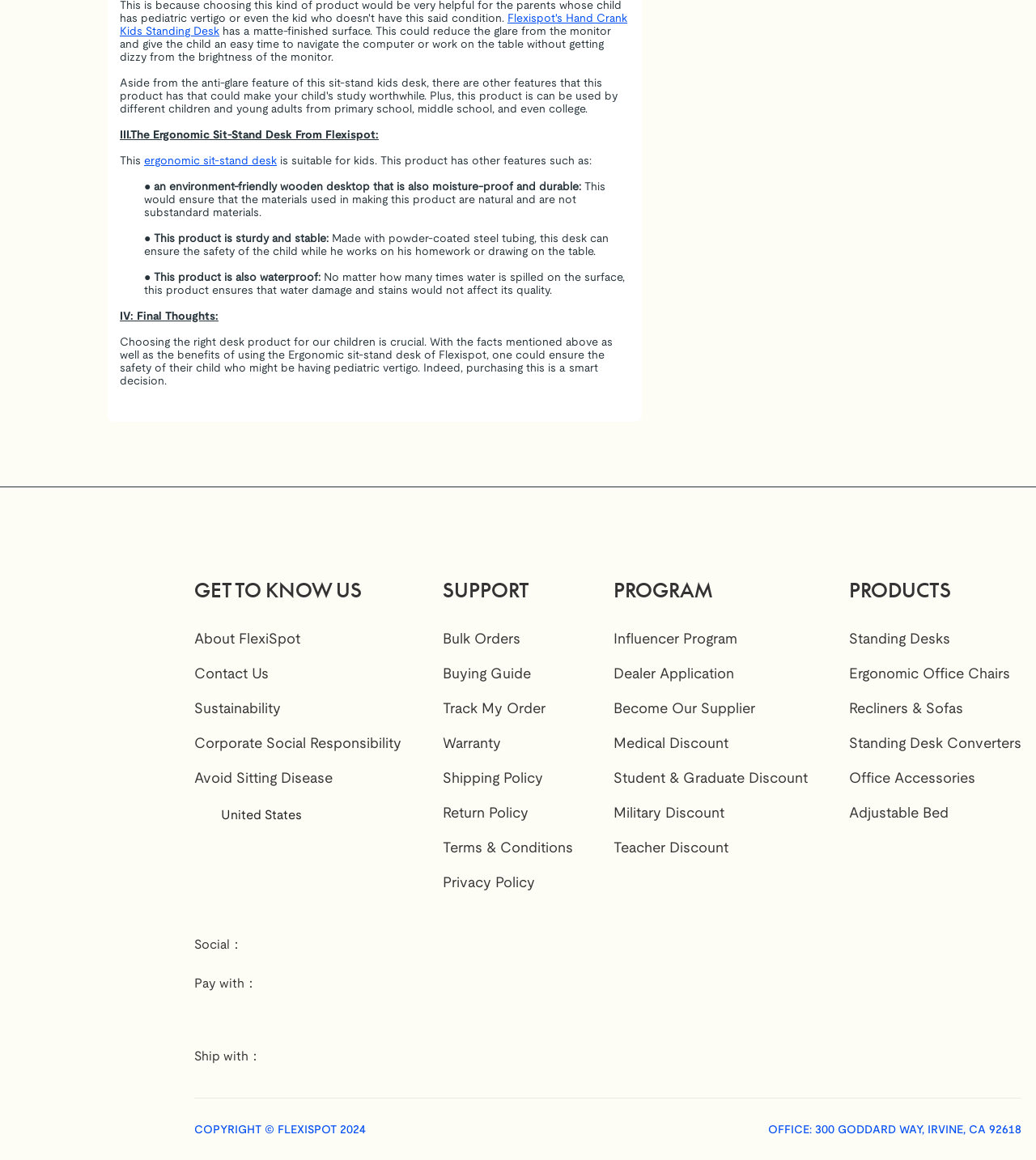Given the content of the image, can you provide a detailed answer to the question?
Is the product waterproof?

The webpage states that 'This product is also waterproof: No matter how many times water is spilled on the surface, this product ensures that water damage and stains would not affect its quality'.